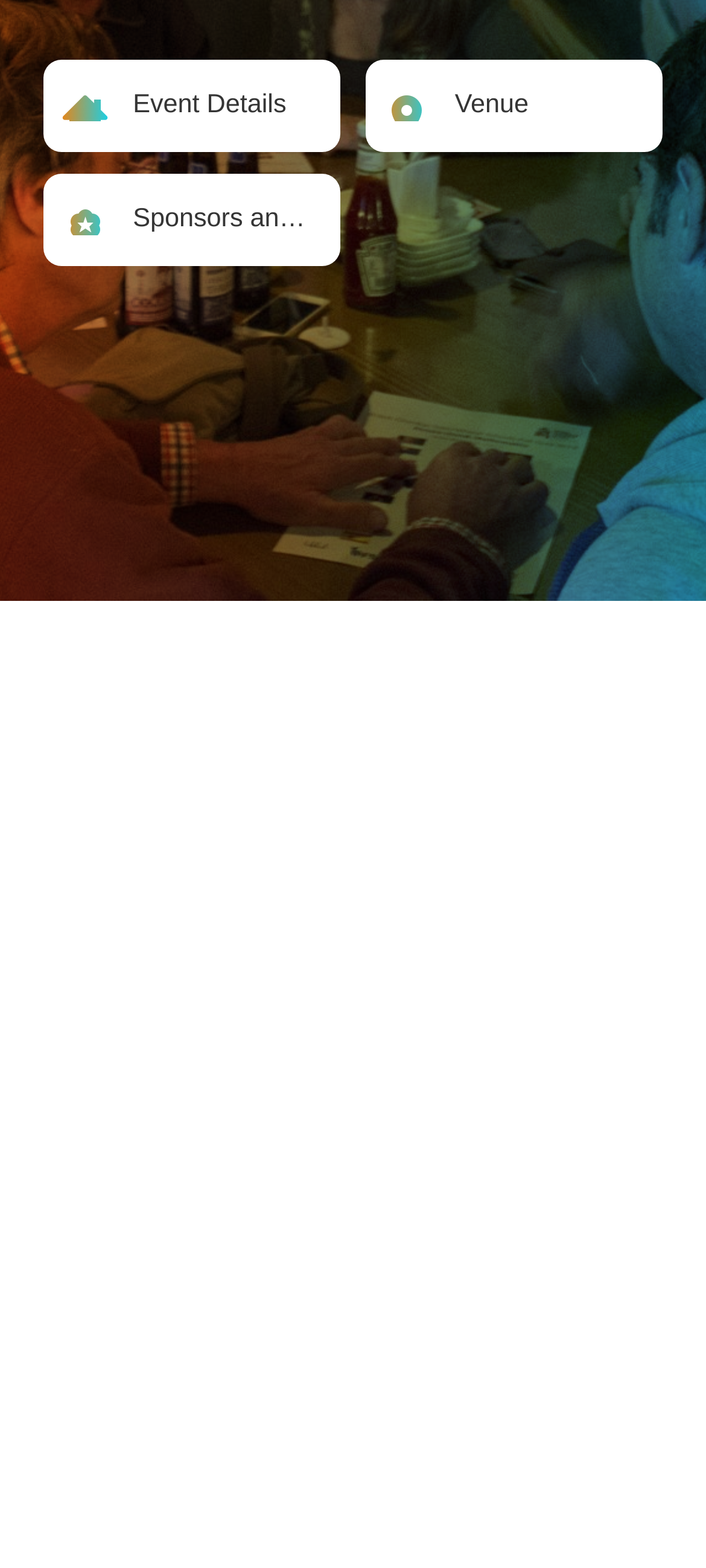From the screenshot, find the bounding box of the UI element matching this description: "© Mapbox". Supply the bounding box coordinates in the form [left, top, right, bottom], each a float between 0 and 1.

[0.614, 0.723, 0.719, 0.735]